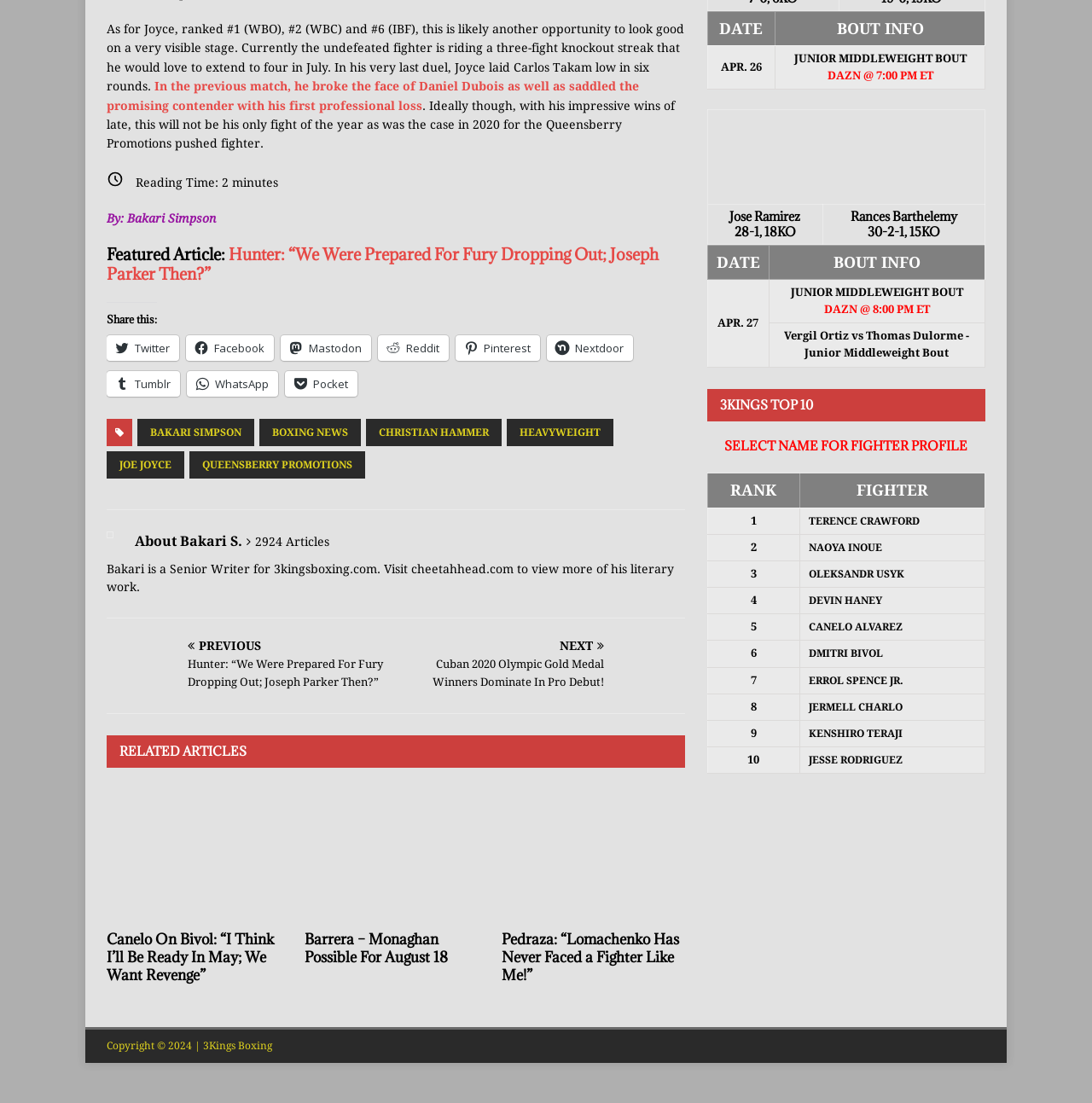What is the name of the boxer mentioned in the article?
Provide an in-depth and detailed answer to the question.

I found the name of the boxer by looking at the text 'Joe Joyce' which is located in the middle of the article and is a link.